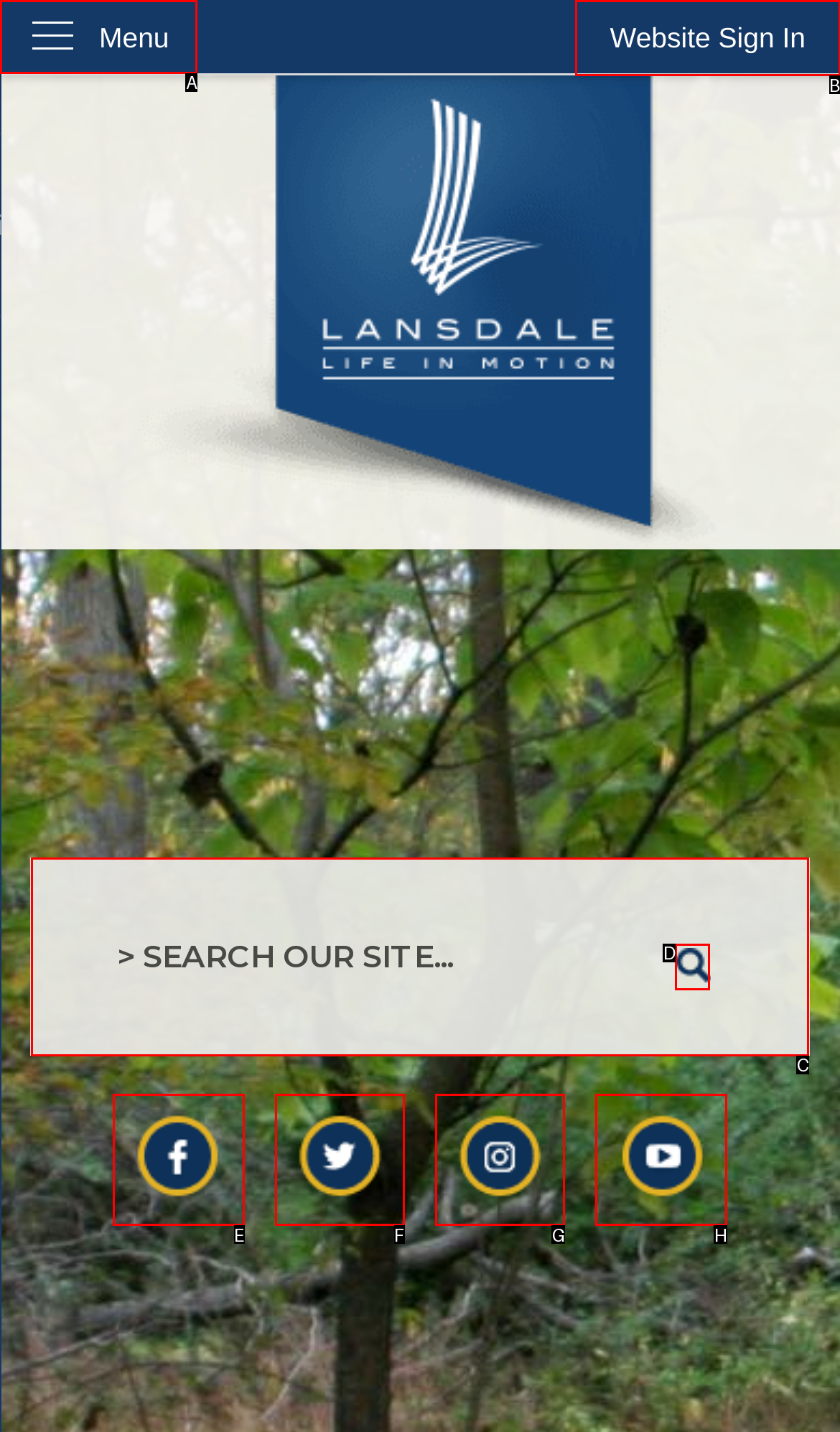Determine the HTML element to be clicked to complete the task: Read 'When Silence Is Golden: Sam Bankman-Fried and Why Not All PR Is Good PR'. Answer by giving the letter of the selected option.

None